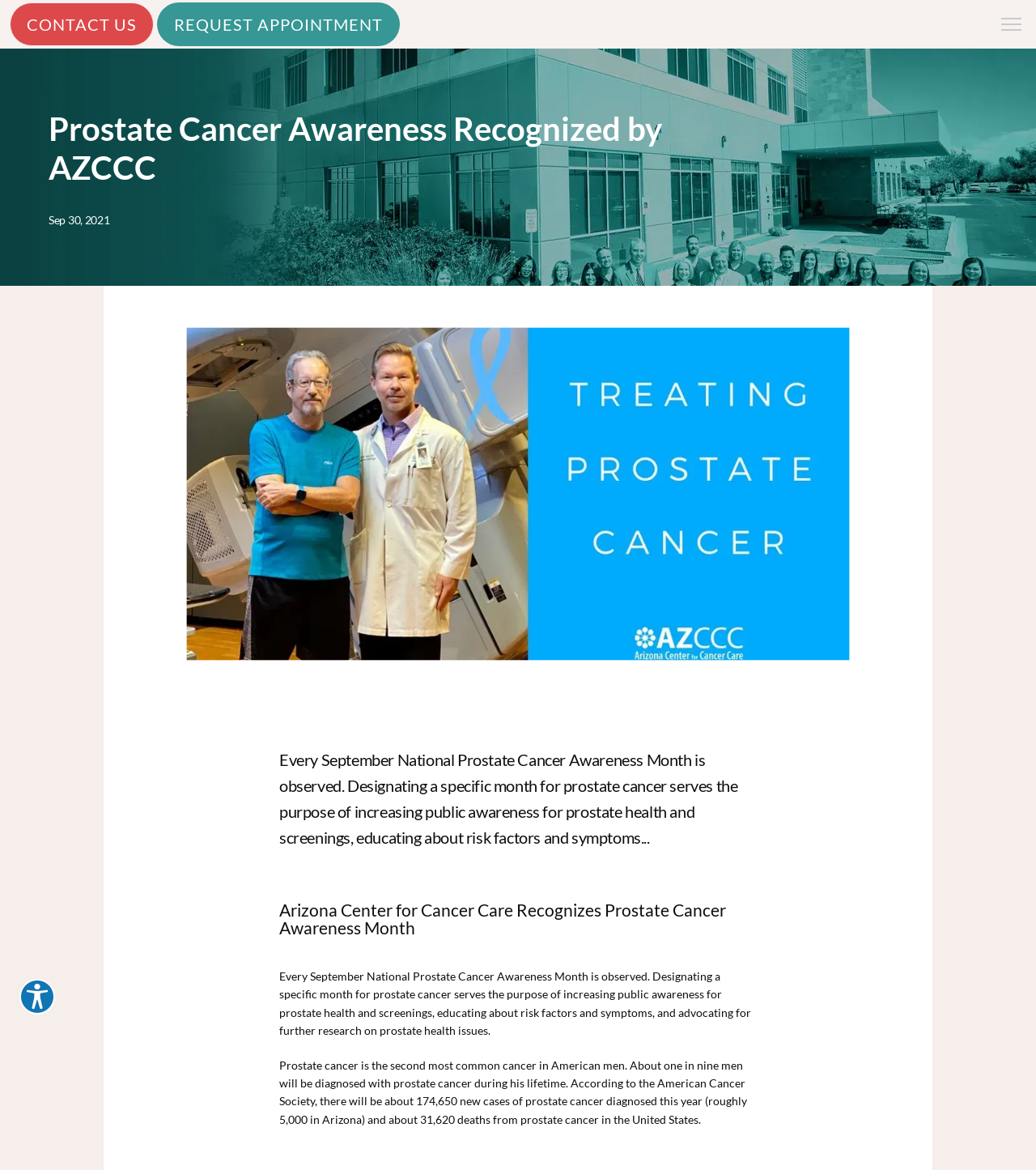What is the purpose of designating a specific month for prostate cancer?
Based on the image, give a one-word or short phrase answer.

Increasing public awareness